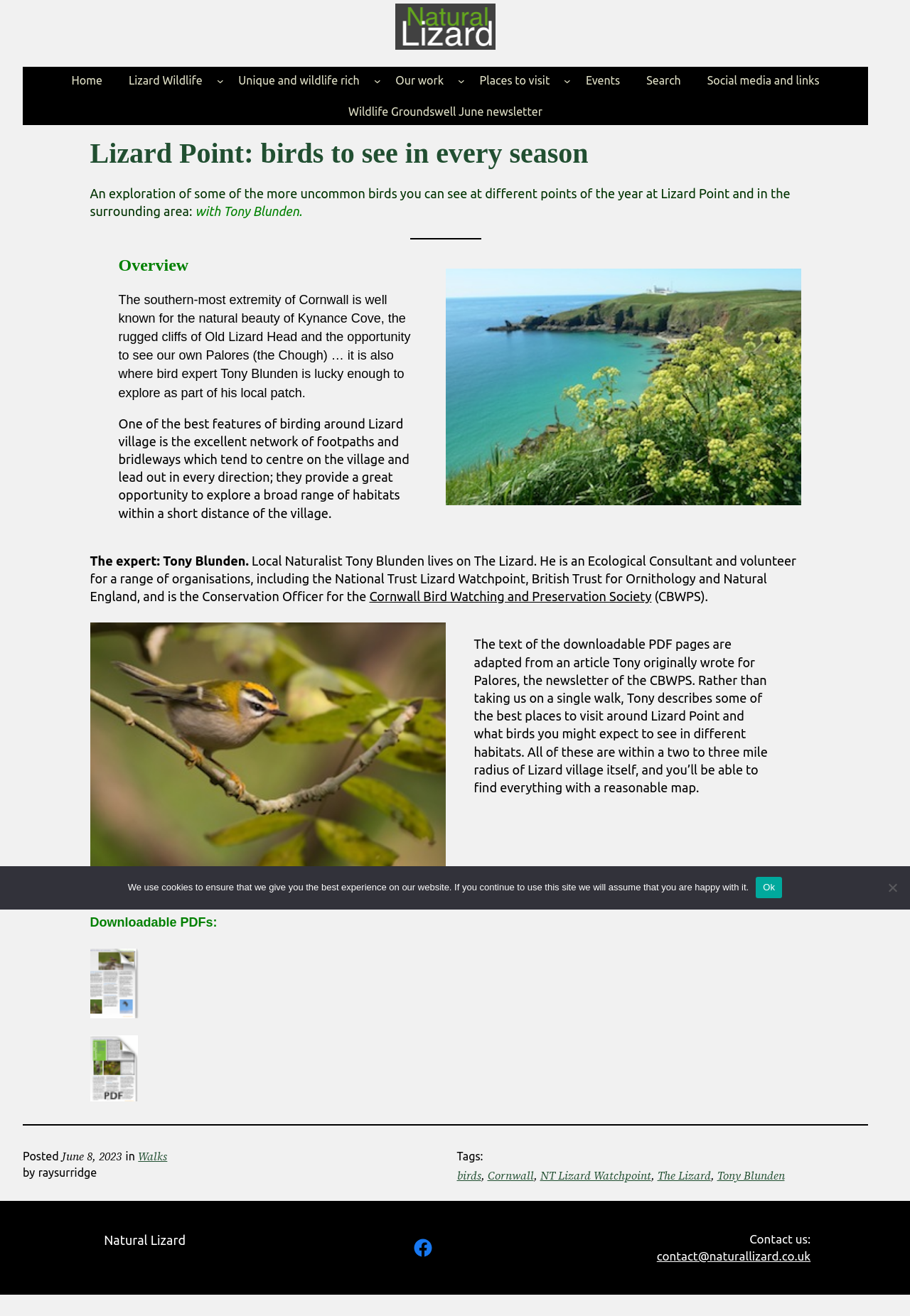Describe all significant elements and features of the webpage.

This webpage is about Lizard Point, a natural area in Cornwall, and features information about birds that can be seen in the area during different seasons. At the top of the page, there is a navigation menu with links to various sections, including "Home", "Lizard Wildlife", "Unique and wildlife rich", "Our work", "Places to visit", "Events", "Search", and "Social media and links". 

Below the navigation menu, there is a main section with a heading "Lizard Point: birds to see in every season" and a subheading that describes the content of the page. The main section is divided into several parts, including an overview of the area, a description of the expert, Tony Blunden, and information about downloadable PDFs.

In the overview section, there is a paragraph of text that describes the natural beauty of the area and its importance for birdwatching. This is followed by a separator line and then a section about Tony Blunden, a local naturalist who has written an article about the birds of Lizard Point. There are two images on the page, one of Lizard Point and another of a Firecrest, a type of bird.

The downloadable PDFs section lists several PDF files that can be downloaded, each describing a different aspect of birdwatching in the area. Below this section, there is a separator line and then a section with information about the posting of the article, including the date and author.

At the bottom of the page, there is a section with links to related categories, including "Walks", "birds", "Cornwall", "NT Lizard Watchpoint", "The Lizard", and "Tony Blunden". There is also a contact section with a link to a contact email address and a link to the website's Facebook page. Finally, there is a cookie notice dialog box that appears at the bottom of the page.